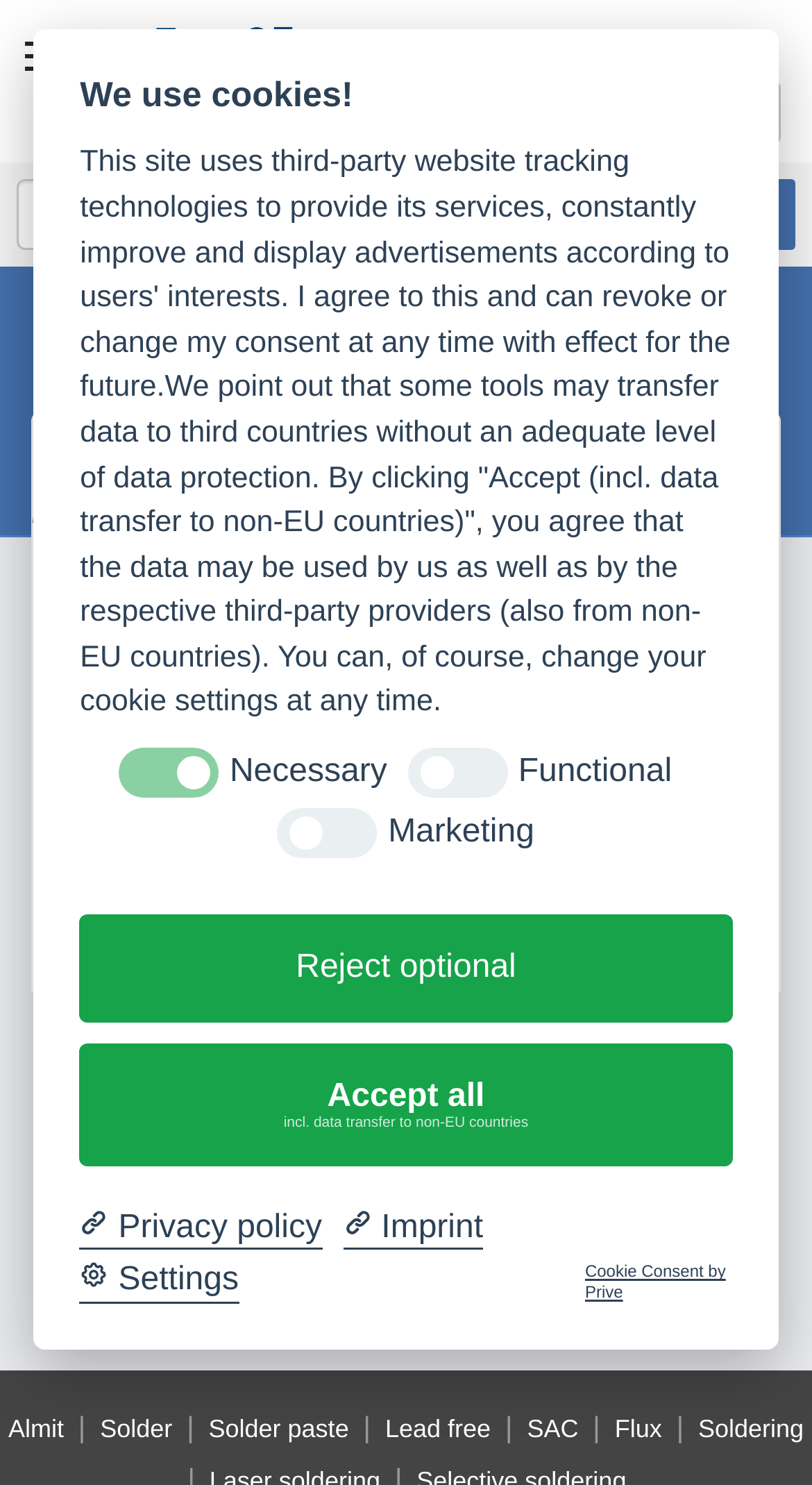Please determine the bounding box coordinates of the element's region to click for the following instruction: "Go to the 'SHOP' page".

[0.0, 0.173, 1.0, 0.236]